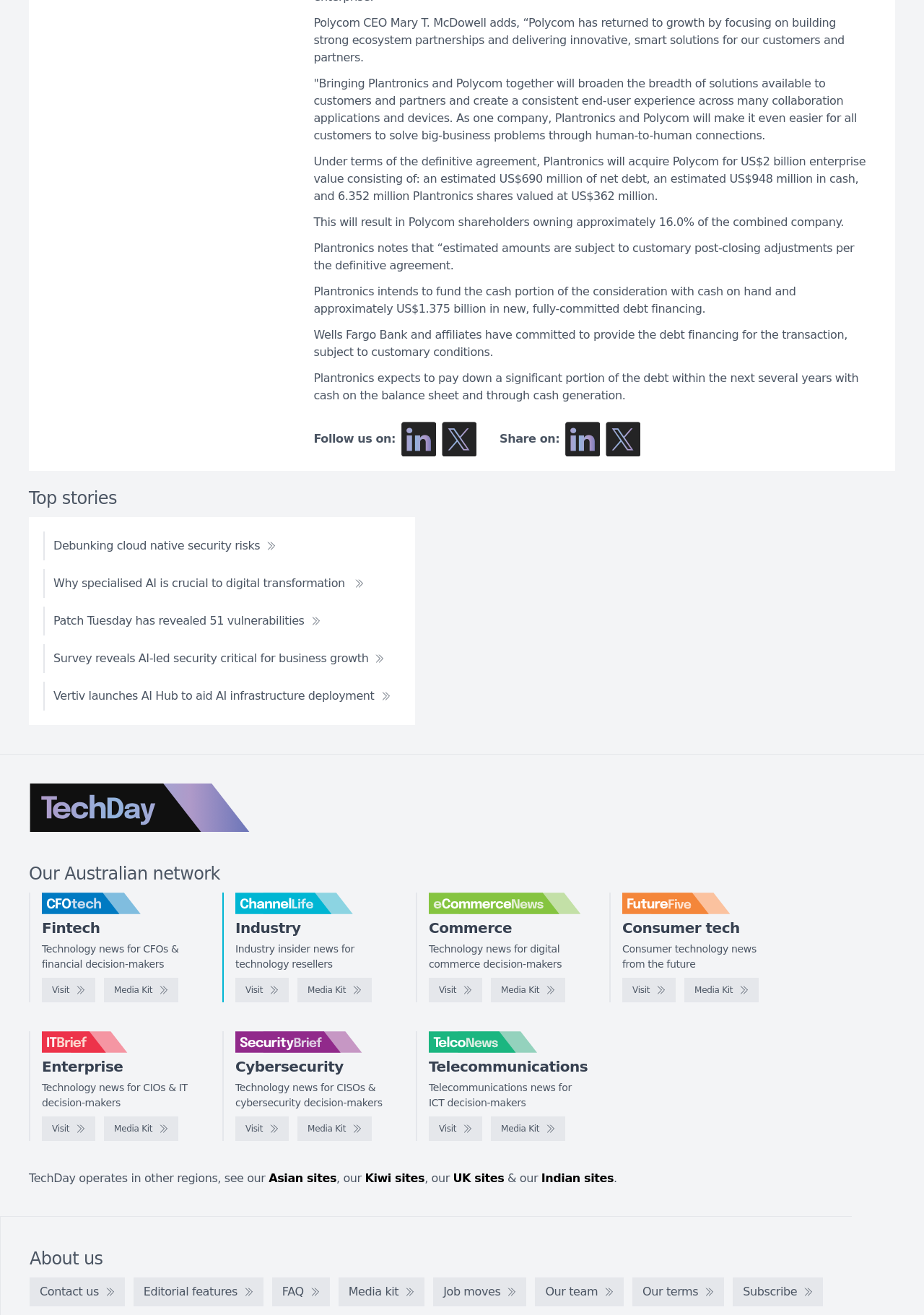Pinpoint the bounding box coordinates of the clickable element needed to complete the instruction: "Share on LinkedIn". The coordinates should be provided as four float numbers between 0 and 1: [left, top, right, bottom].

[0.612, 0.321, 0.649, 0.347]